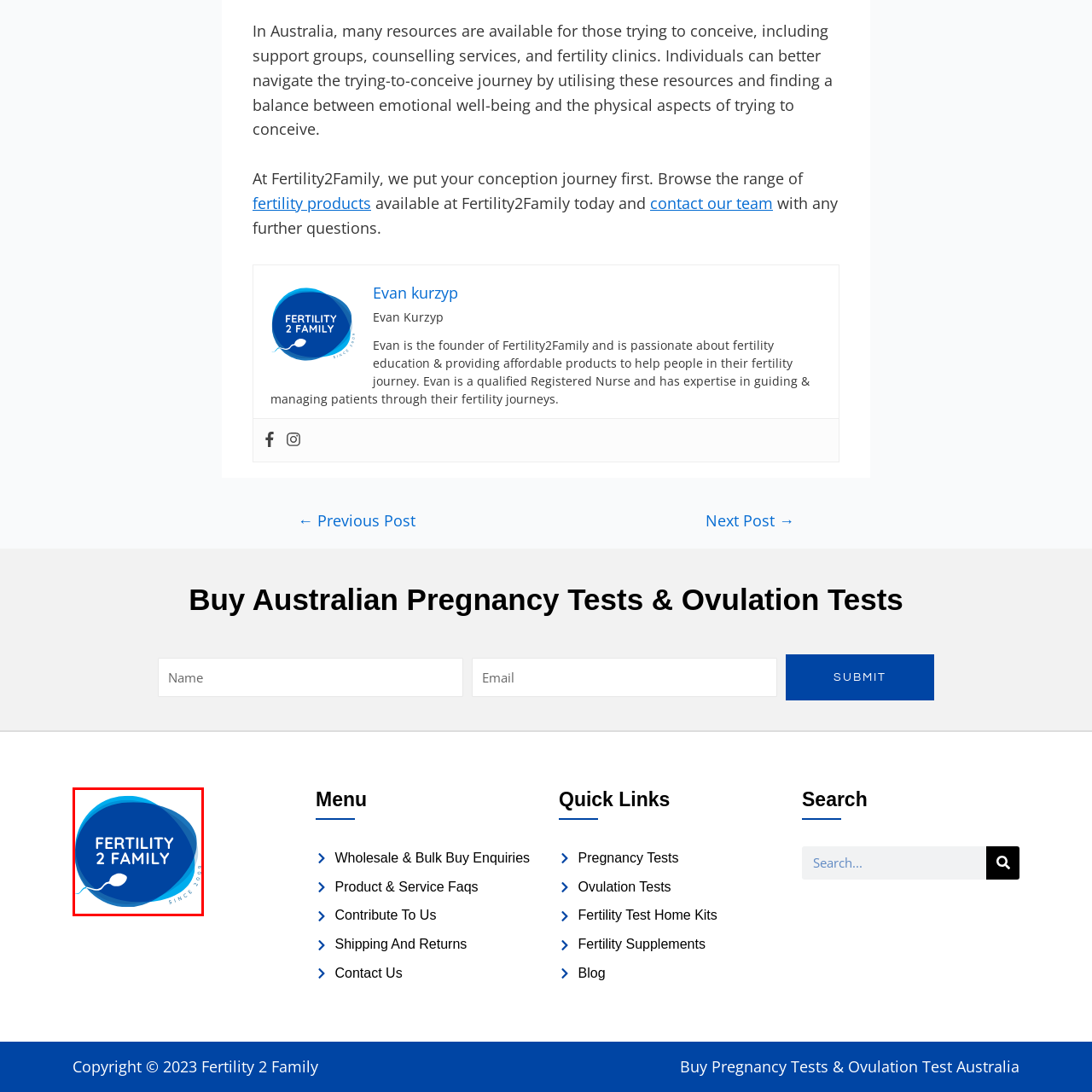Focus on the picture inside the red-framed area and provide a one-word or short phrase response to the following question:
What is the shape of the logo's frame?

Circular